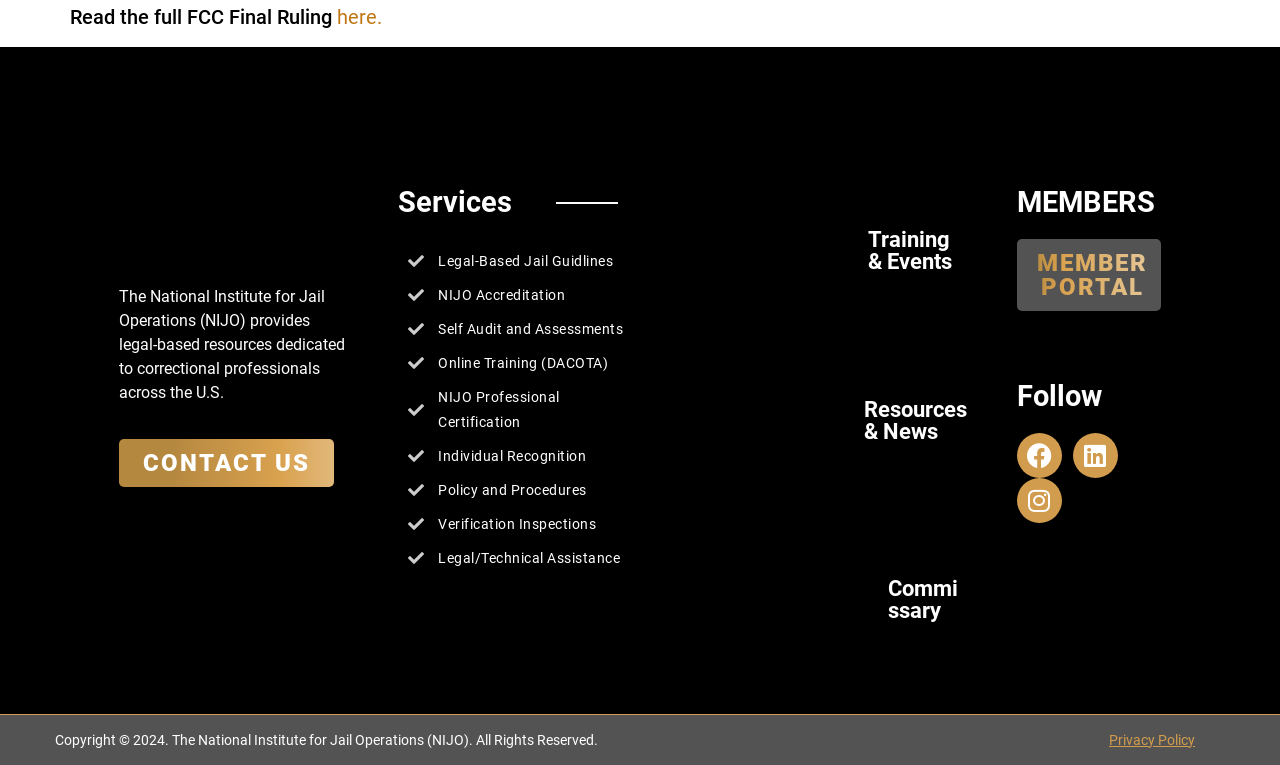Could you determine the bounding box coordinates of the clickable element to complete the instruction: "Contact us"? Provide the coordinates as four float numbers between 0 and 1, i.e., [left, top, right, bottom].

[0.093, 0.574, 0.261, 0.637]